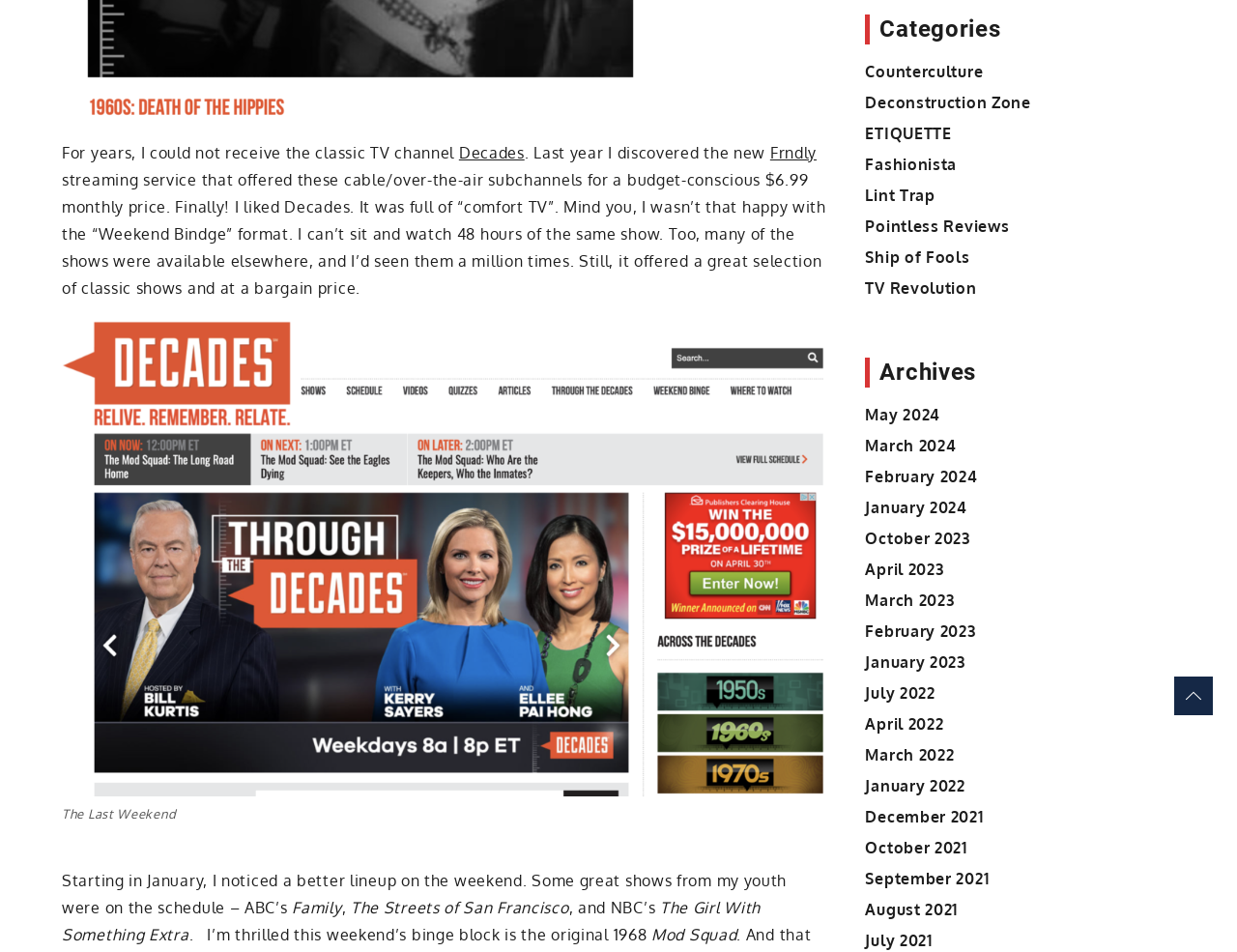Using floating point numbers between 0 and 1, provide the bounding box coordinates in the format (top-left x, top-left y, bottom-right x, bottom-right y). Locate the UI element described here: Warp Theme Framework

None